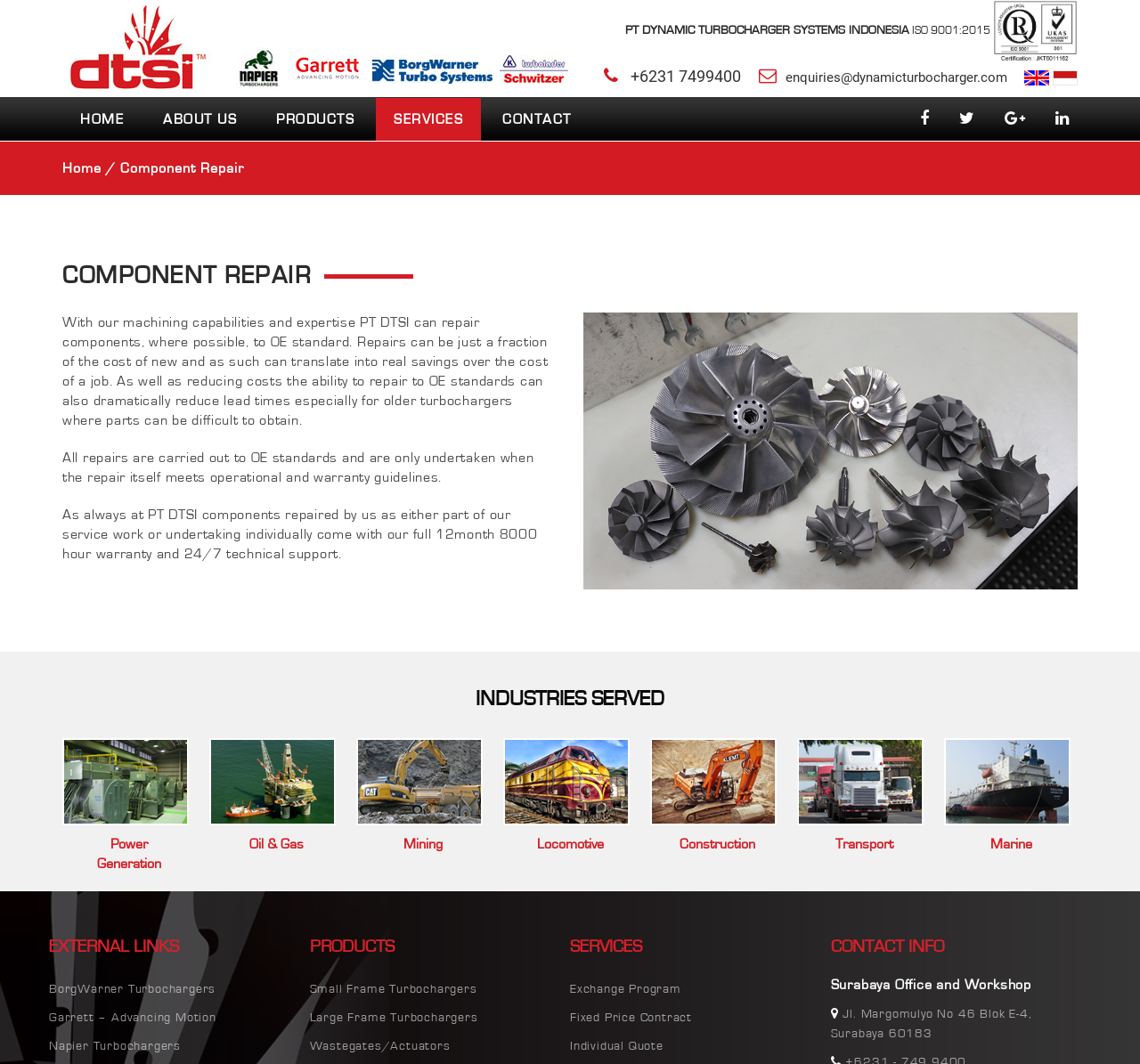Please locate the bounding box coordinates of the region I need to click to follow this instruction: "Click the 'CONTACT' link".

[0.425, 0.092, 0.517, 0.132]